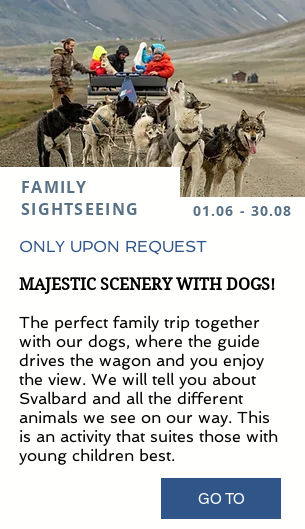What is the unique aspect of the wildlife insights provided?
Can you provide an in-depth and detailed response to the question?

The description of the Family Sightseeing adventure highlights that the insights about Svalbard's unique wildlife are specifically tailored for families with young children, making it an attractive feature for families with kids.